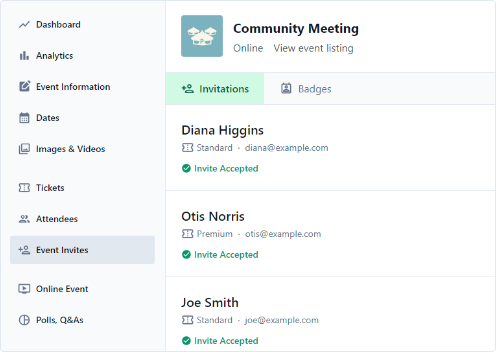Generate an elaborate caption that covers all aspects of the image.

The image displays a user interface for managing event invitations in a community meeting setting. It features the title "Community Meeting" prominently at the top, indicating that this is an online event. Below the title, there are sections dedicated to "Invitations" and "Badges," emphasizing participant engagement.

In the "Invitations" section, three attendees are listed: Diana Higgins, Otis Norris, and Joe Smith. Each entry includes their membership type (Standard or Premium) along with their email addresses. For both Diana and Joe, the status indicates that their invitations are accepted, while Otis's invitation also has an option to "Invite Accepted." The structured layout and clear labeling suggest a functional approach to event management, allowing the host to easily track guest status and manage invites seamlessly. This interface appears to facilitate organization and communication associated with community events effectively.